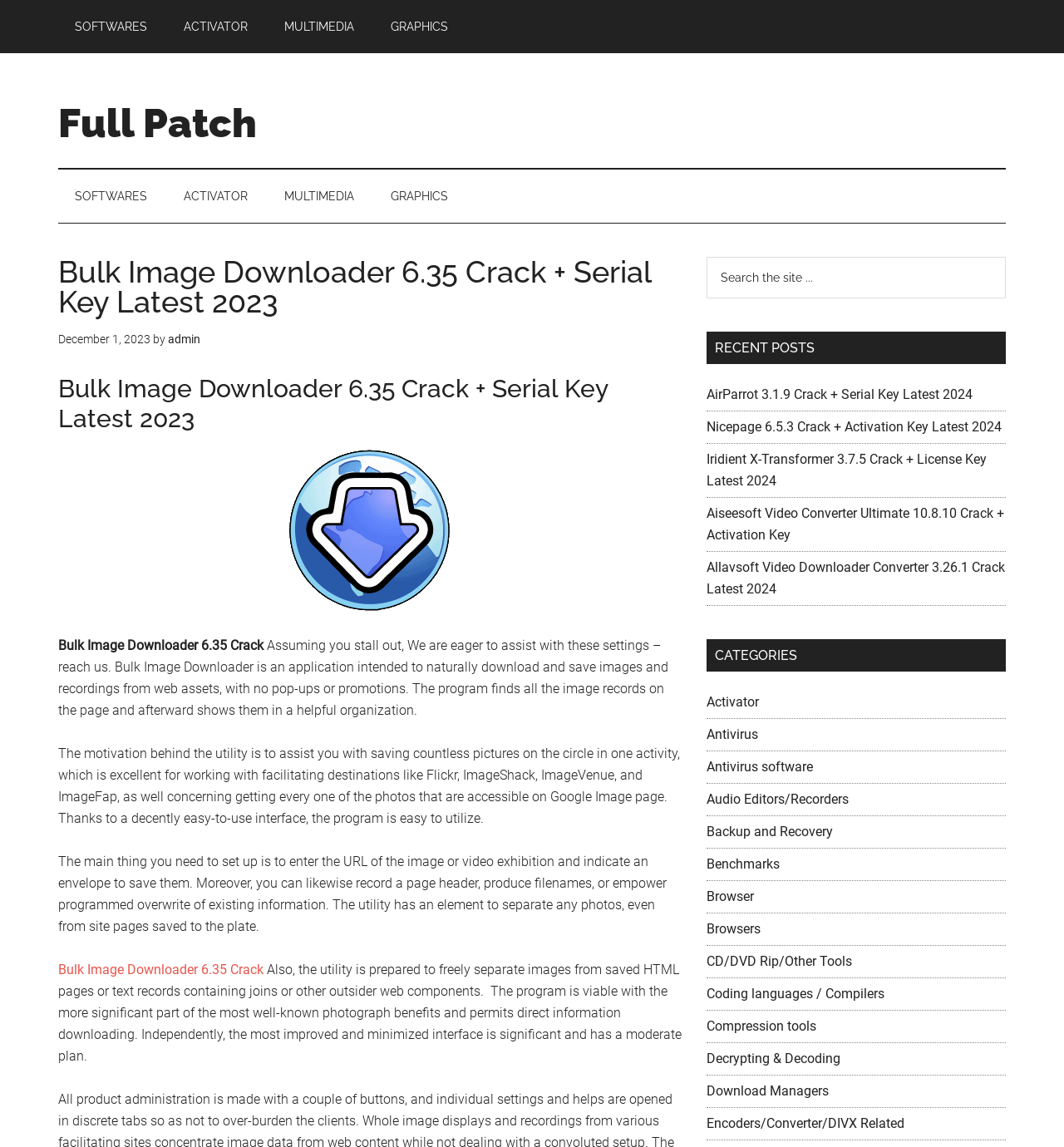Using the description "Encoders/Converter/DIVX Related", locate and provide the bounding box of the UI element.

[0.664, 0.973, 0.85, 0.987]